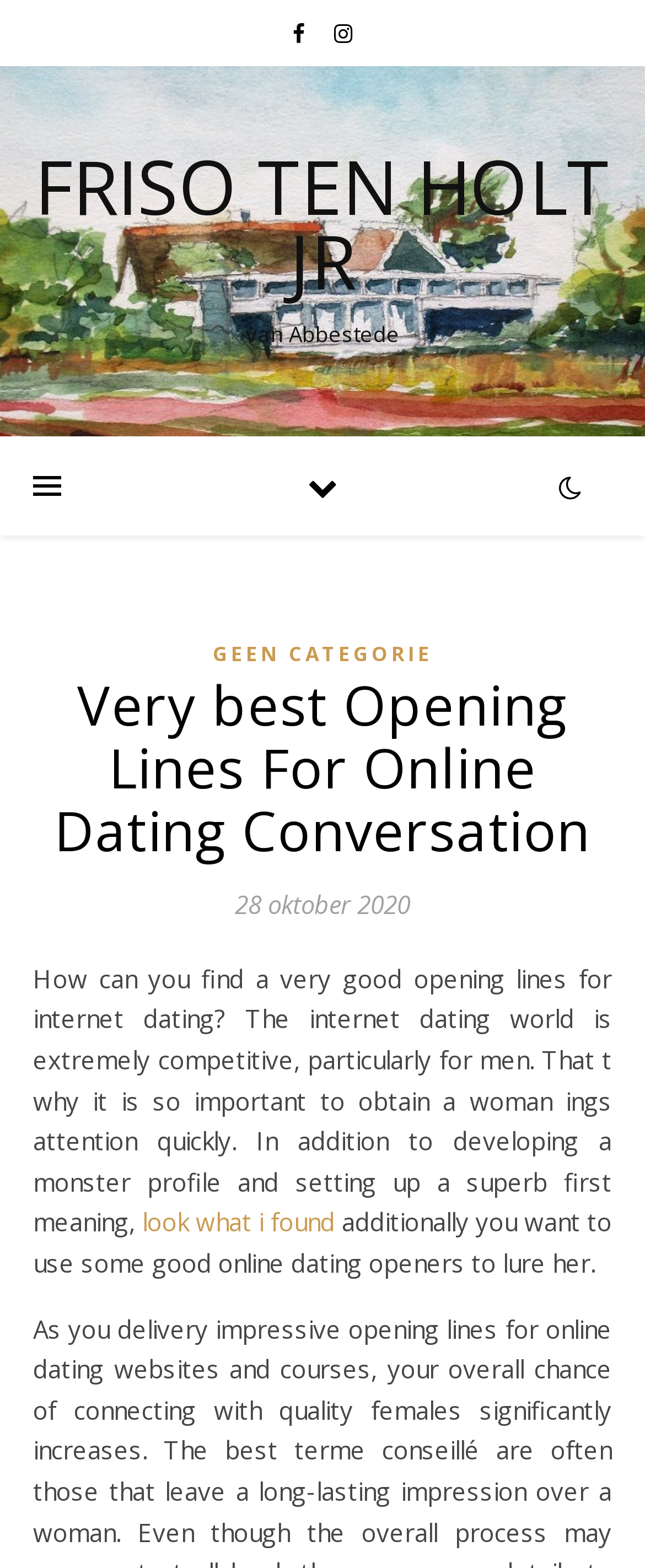Identify the title of the webpage and provide its text content.

Very best Opening Lines For Online Dating Conversation